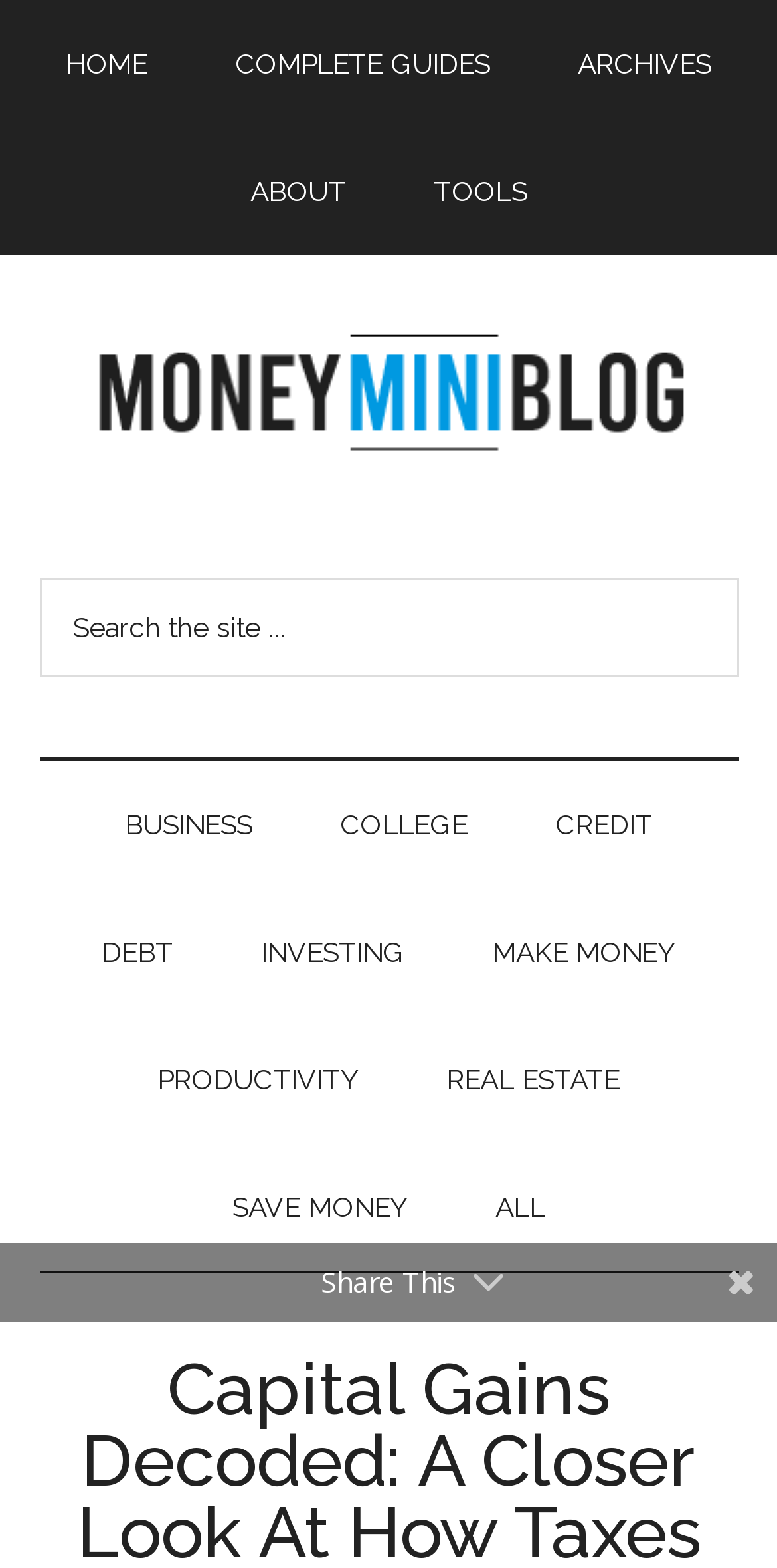How many links are there in the main navigation menu?
Please give a detailed and elaborate explanation in response to the question.

I analyzed the navigation element with ID 13, labeled as 'Main', and found five link elements with texts 'HOME', 'COMPLETE GUIDES', 'ARCHIVES', 'ABOUT', and 'TOOLS'. These links are part of the main navigation menu.